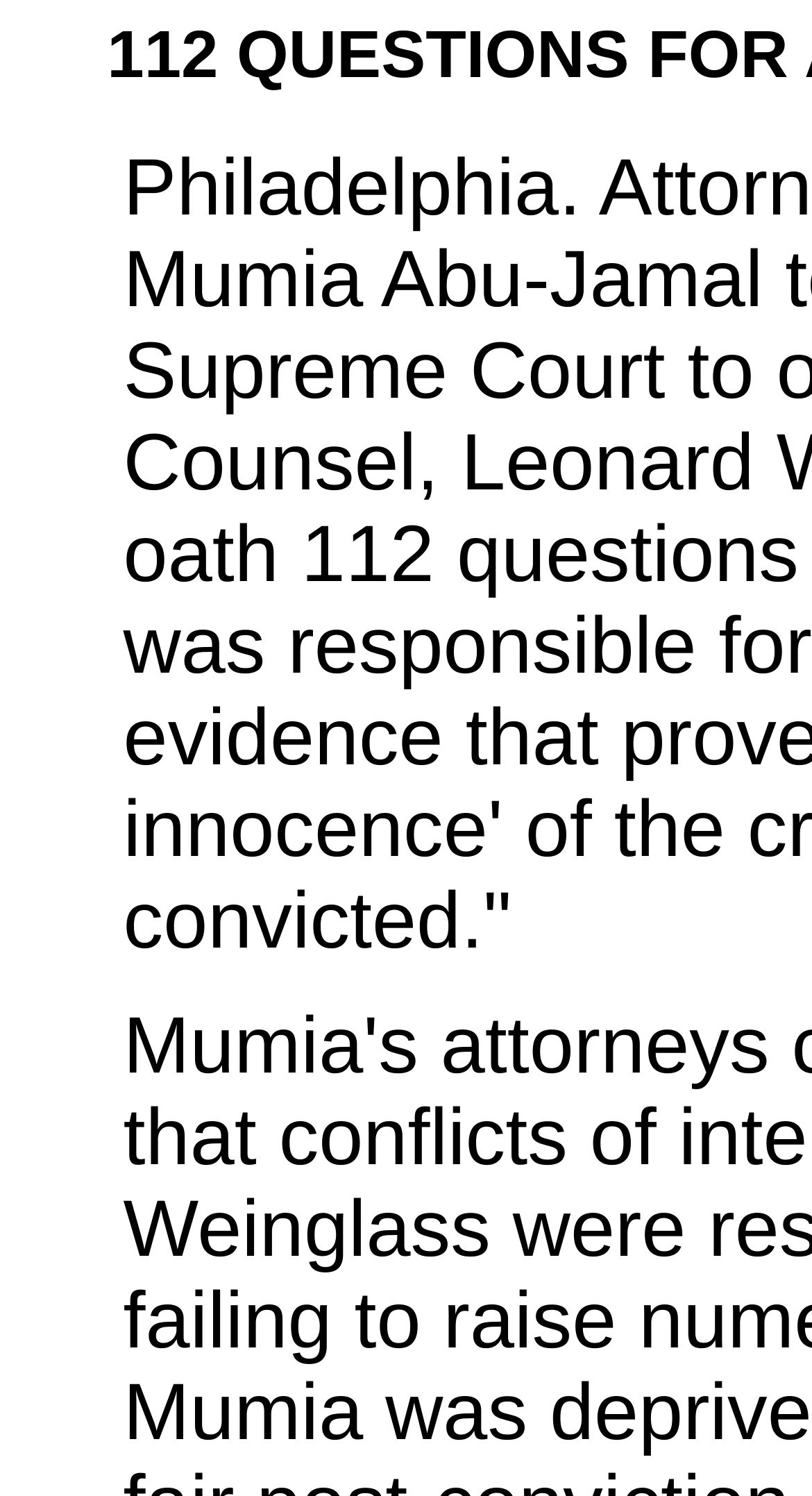Find the main header of the webpage and produce its text content.

112 QUESTIONS FOR ATTORNEY LEONARD WEINGLASS